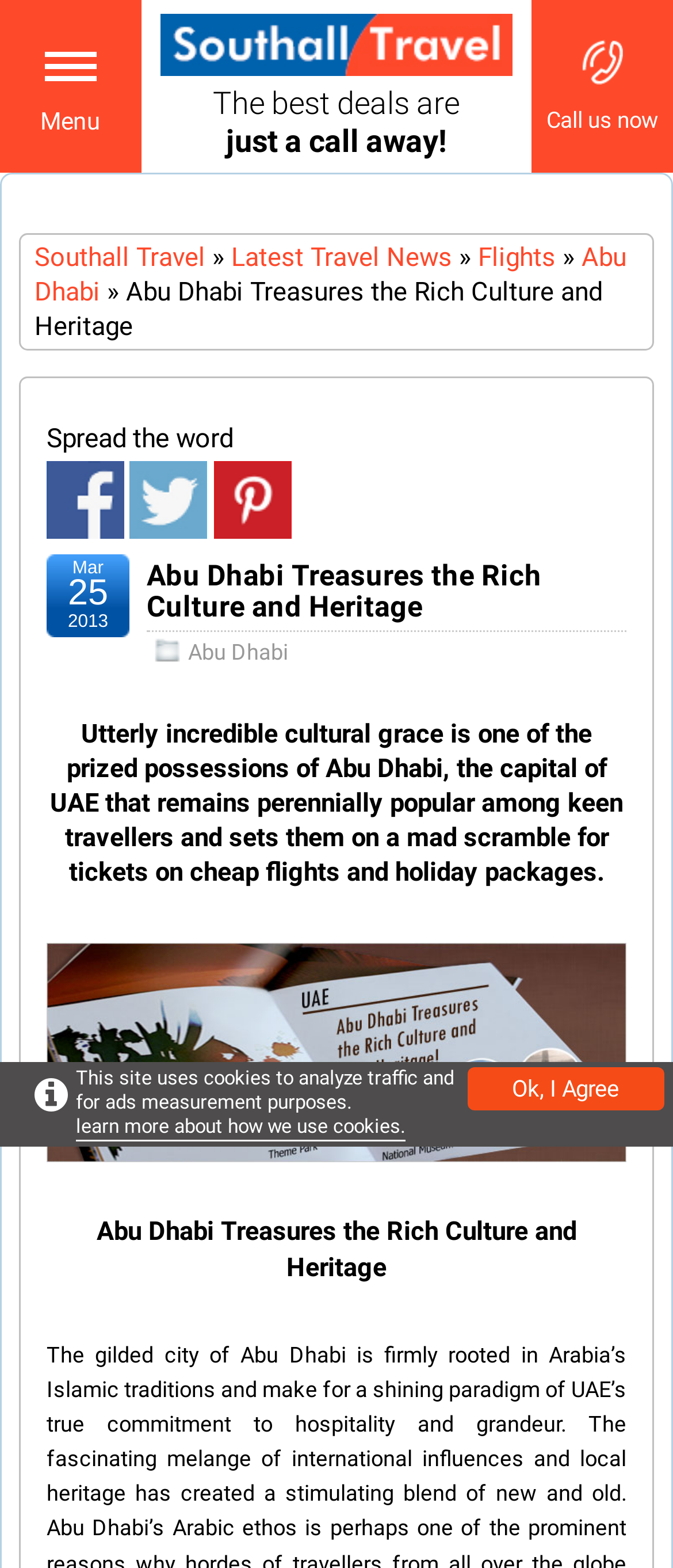Determine the coordinates of the bounding box that should be clicked to complete the instruction: "Click on the 'Southall Travel' link at the top". The coordinates should be represented by four float numbers between 0 and 1: [left, top, right, bottom].

[0.239, 0.034, 0.761, 0.052]